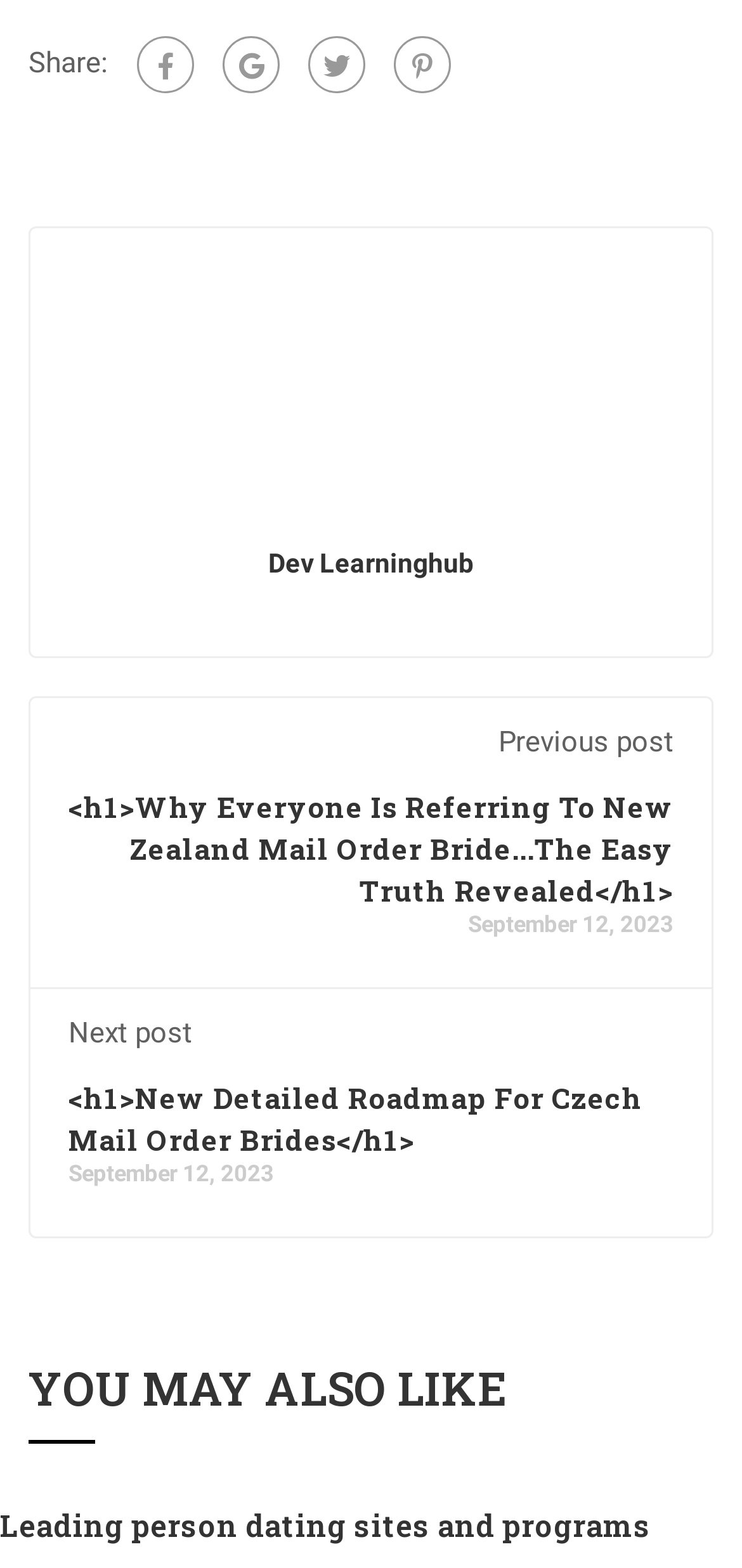Indicate the bounding box coordinates of the clickable region to achieve the following instruction: "View author profile."

[0.359, 0.236, 0.641, 0.258]